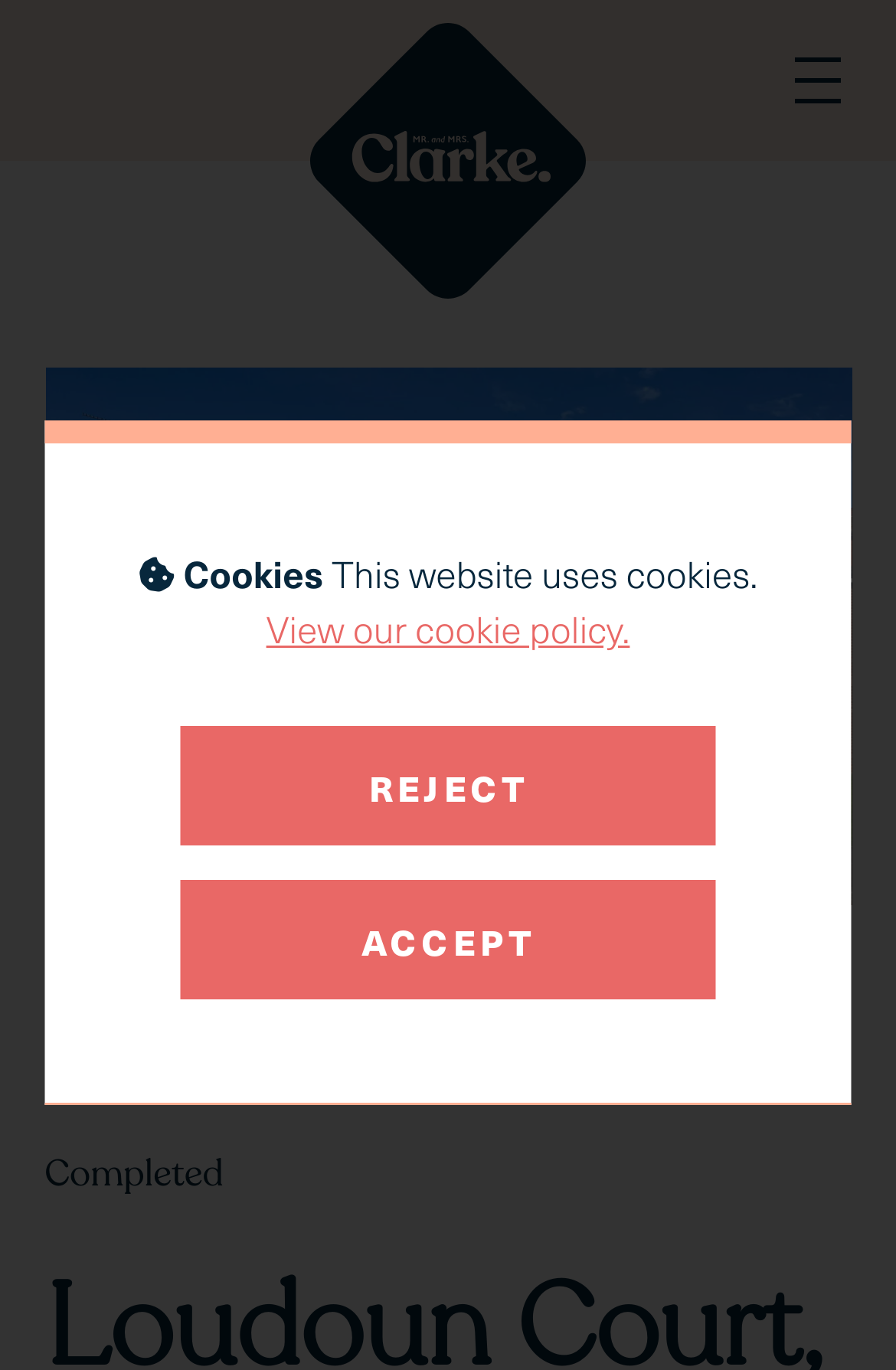Answer the following in one word or a short phrase: 
What type of property is for sale?

Loudoun Court